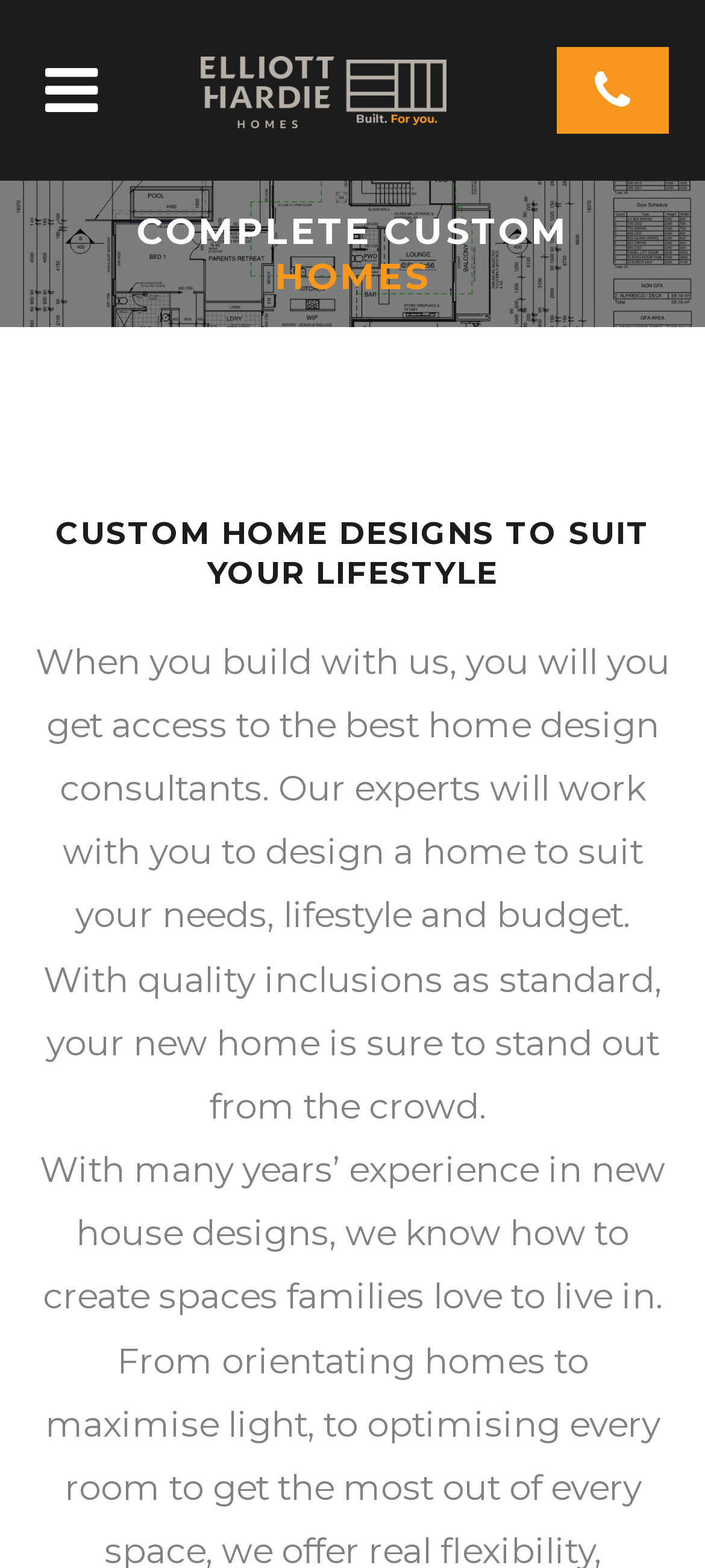What is the main purpose of this website?
Refer to the image and respond with a one-word or short-phrase answer.

Home design